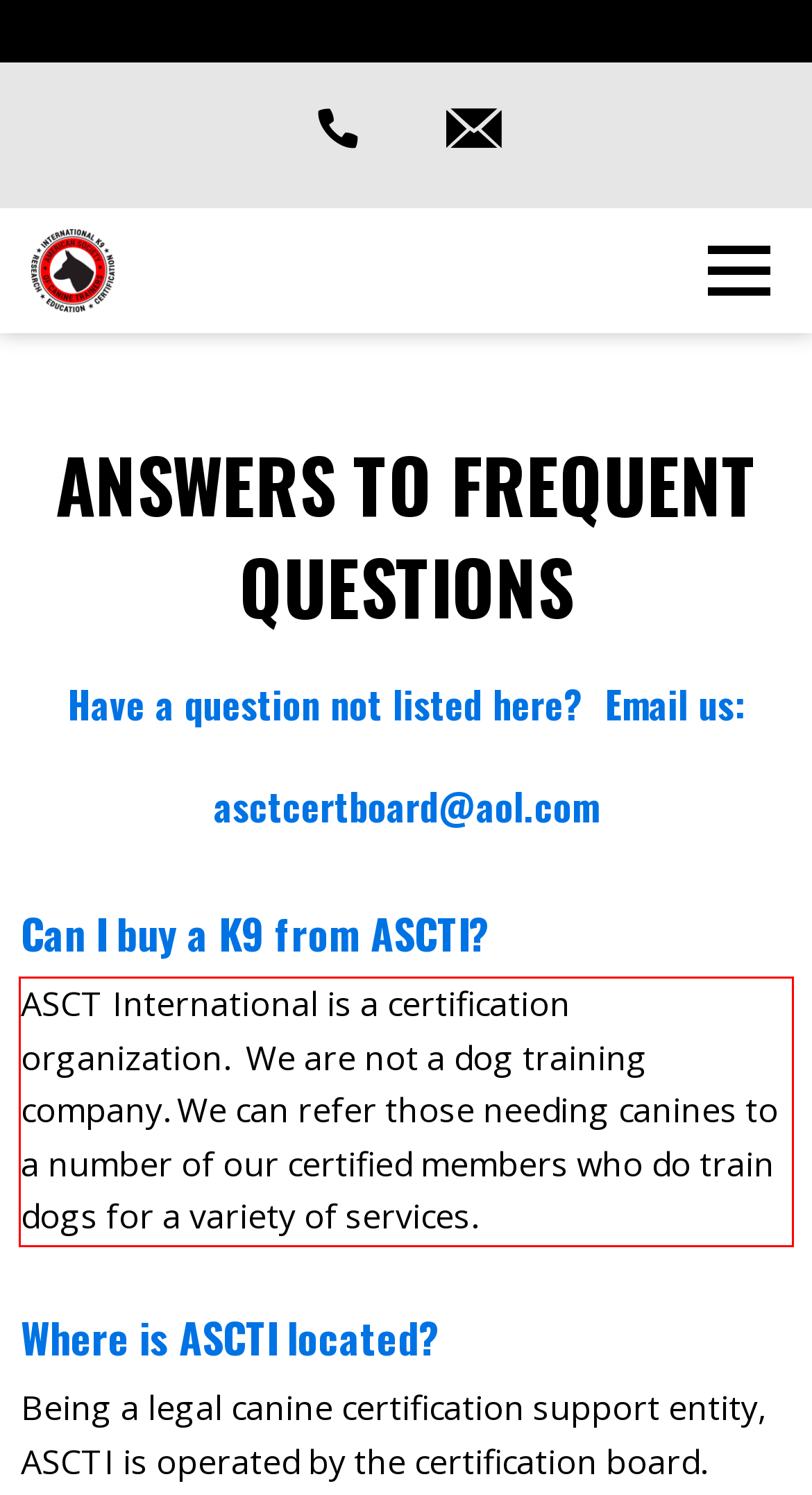Your task is to recognize and extract the text content from the UI element enclosed in the red bounding box on the webpage screenshot.

ASCT International is a certification organization. We are not a dog training company. We can refer those needing canines to a number of our certified members who do train dogs for a variety of services.